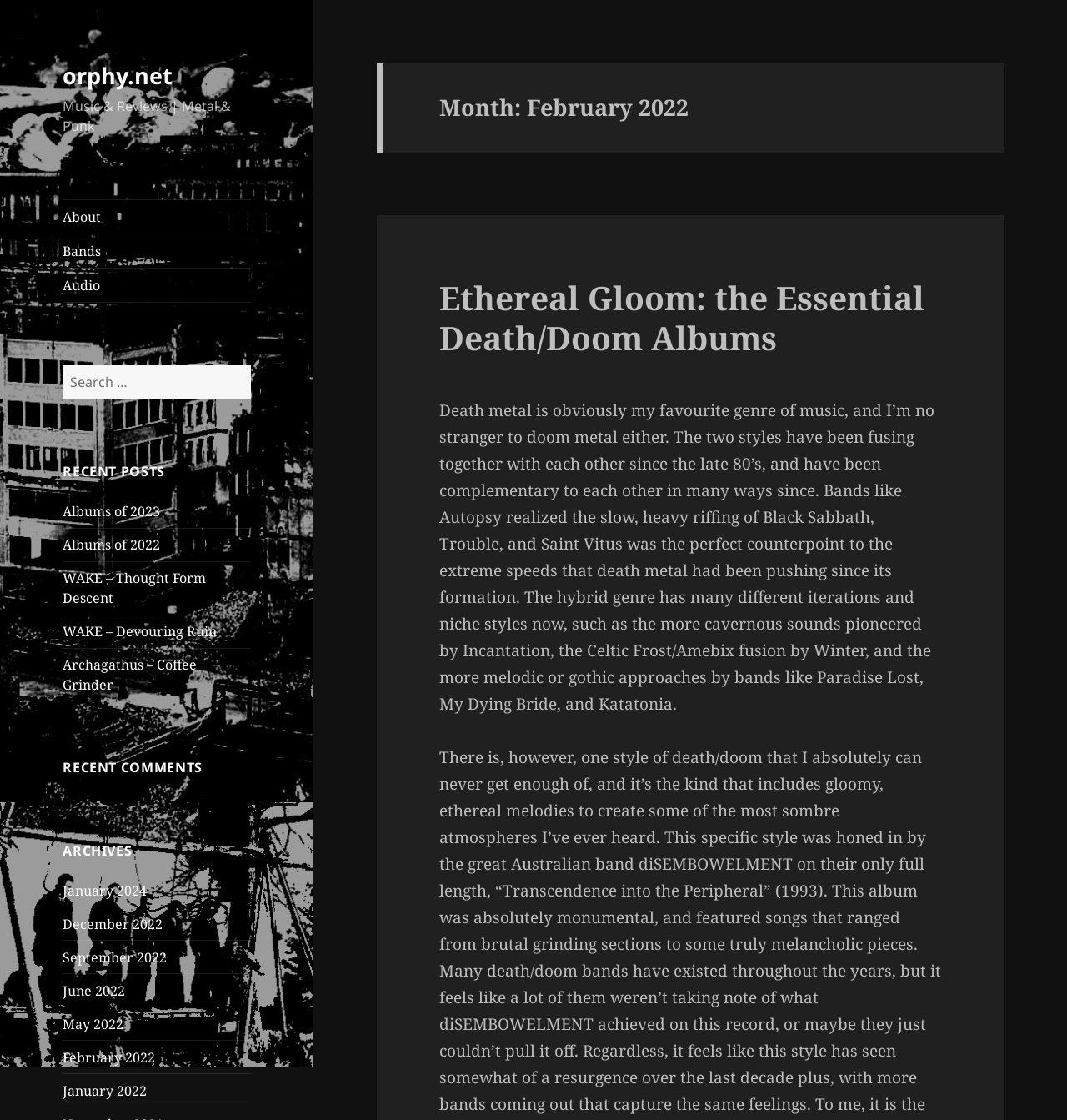Determine the bounding box coordinates for the element that should be clicked to follow this instruction: "View recent posts". The coordinates should be given as four float numbers between 0 and 1, in the format [left, top, right, bottom].

[0.059, 0.412, 0.235, 0.43]